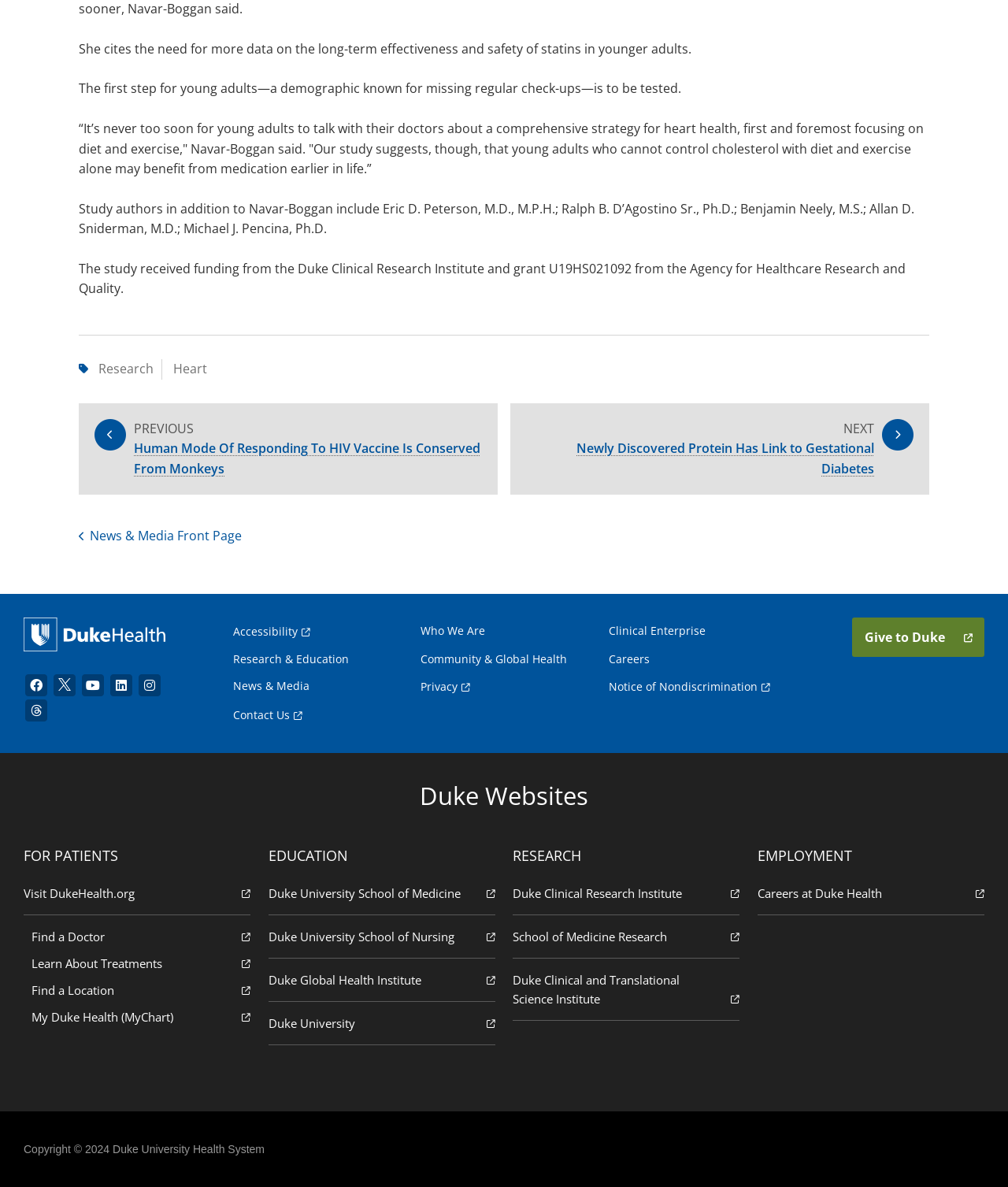Find the bounding box coordinates of the clickable region needed to perform the following instruction: "Click on the 'Research' link". The coordinates should be provided as four float numbers between 0 and 1, i.e., [left, top, right, bottom].

[0.098, 0.303, 0.152, 0.318]